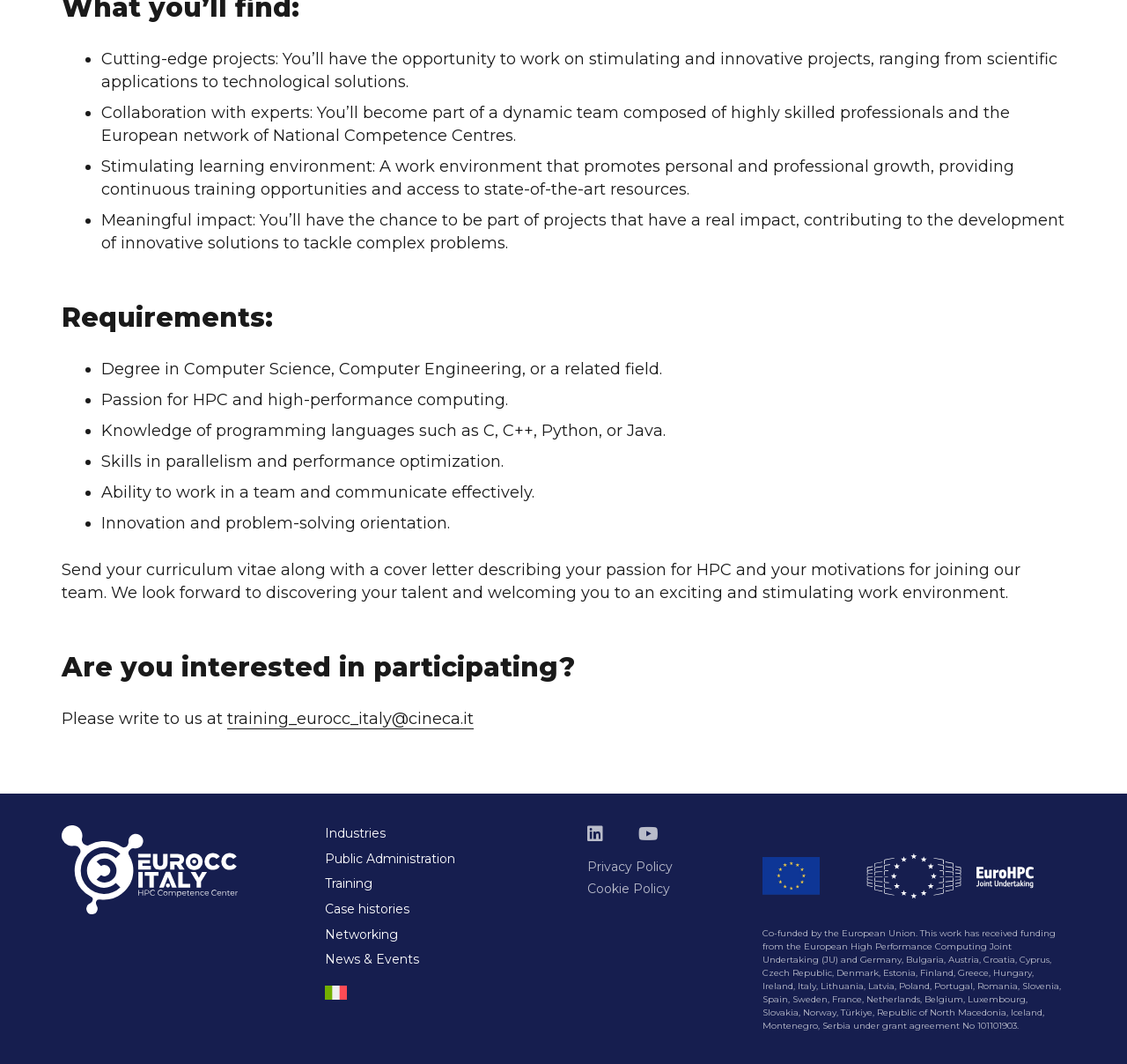How can you apply for this position?
Provide a detailed and well-explained answer to the question.

The webpage instructs to send your curriculum vitae along with a cover letter describing your passion for HPC and your motivations for joining the team.